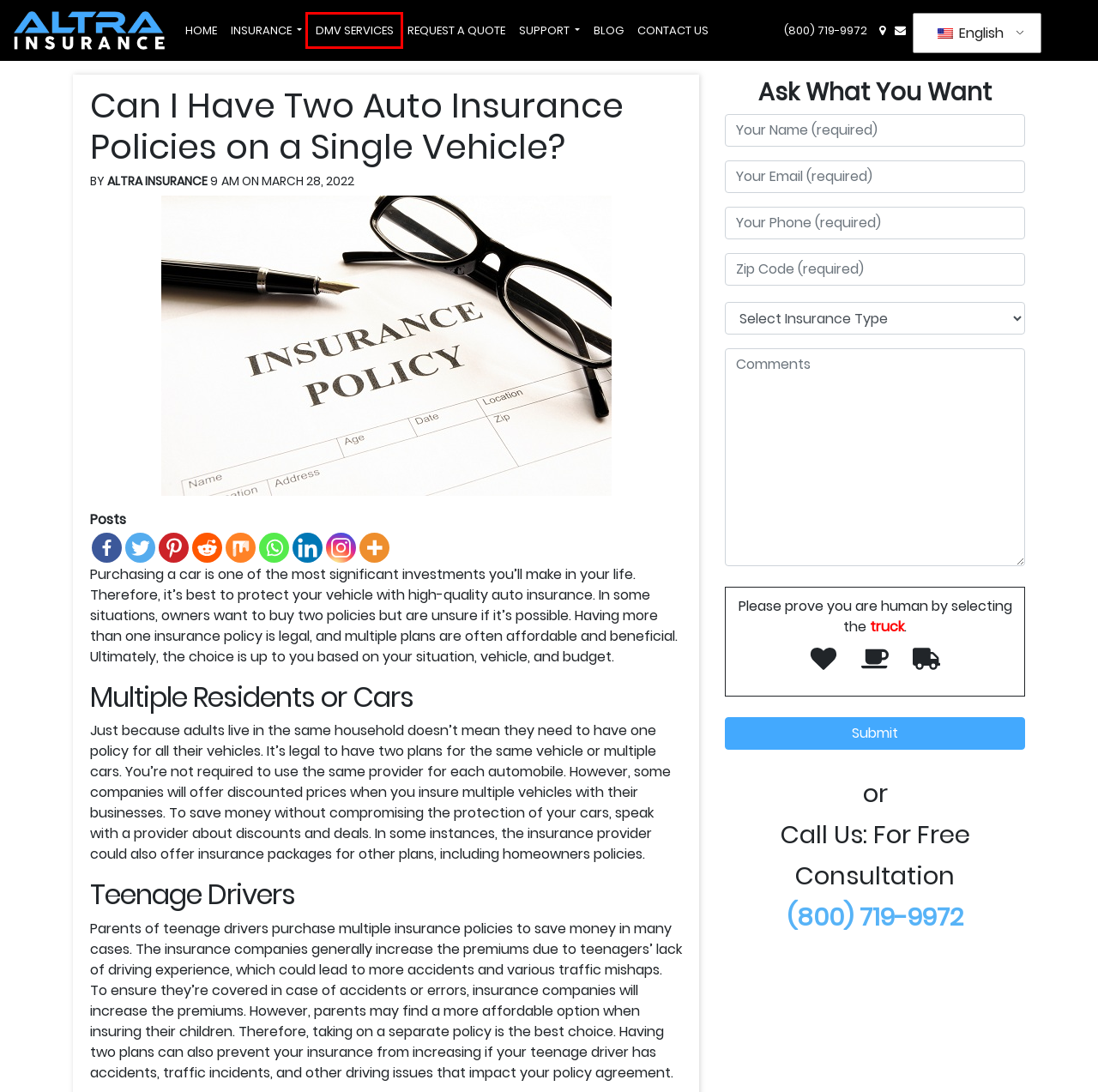You are given a screenshot of a webpage within which there is a red rectangle bounding box. Please choose the best webpage description that matches the new webpage after clicking the selected element in the bounding box. Here are the options:
A. Blog | Altra insurance Inc
B. Client Support Services - ALTRA INSURANCE
C. Auto & Car Insurance Chula Vista, CA | Altra Insurance
D. Vehicle Registration & DMV Services - ALTRA INSURANCE
E. Contact Us | Altra Insurance
F. Free Insurance Quote | Altra Insurance
G. Auto & Car Insurance San Diego, CA | Altra Insurance
H. Auto & Car Insurance in National City

D